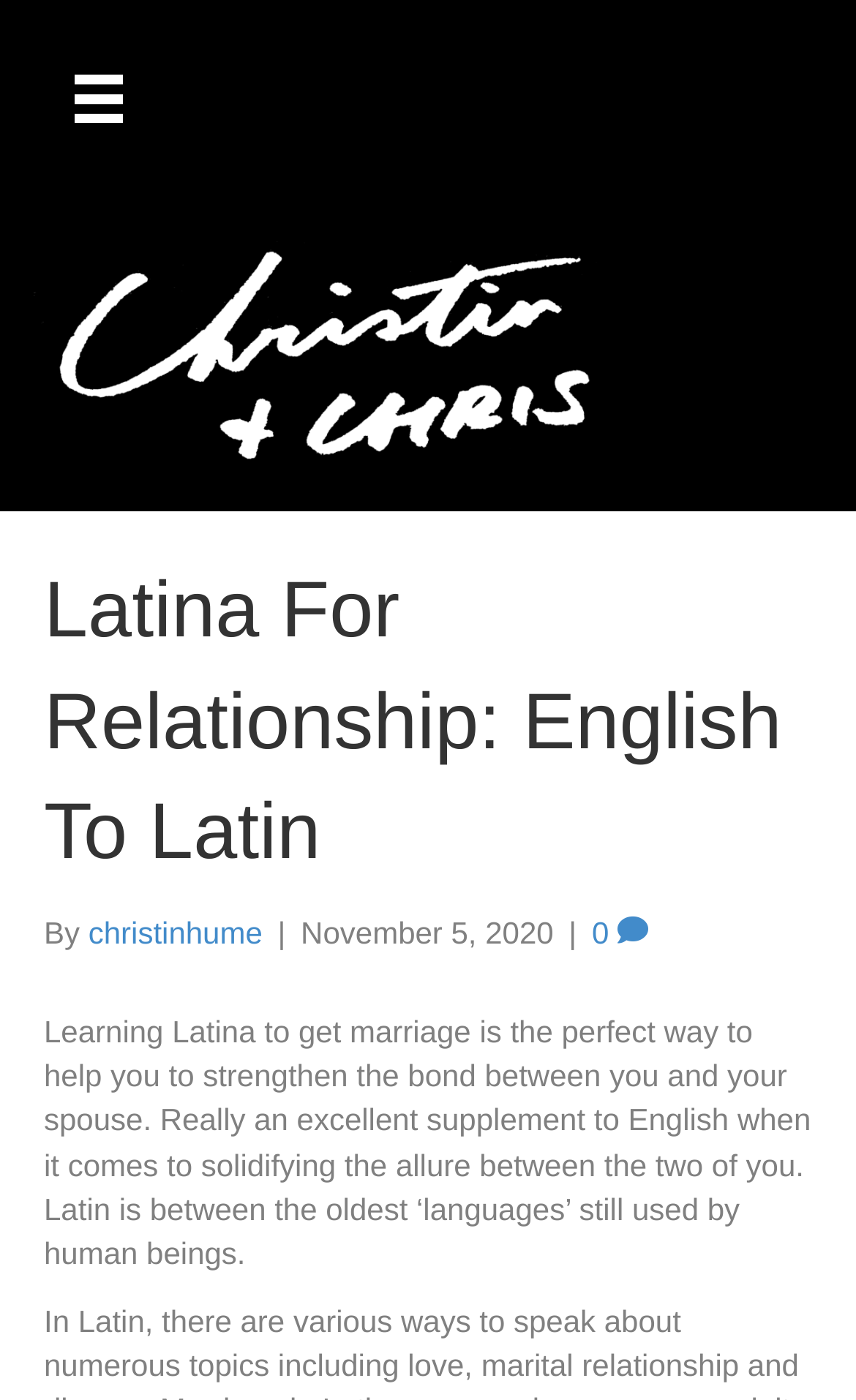How many authors are mentioned on the webpage?
Look at the image and respond with a single word or a short phrase.

1